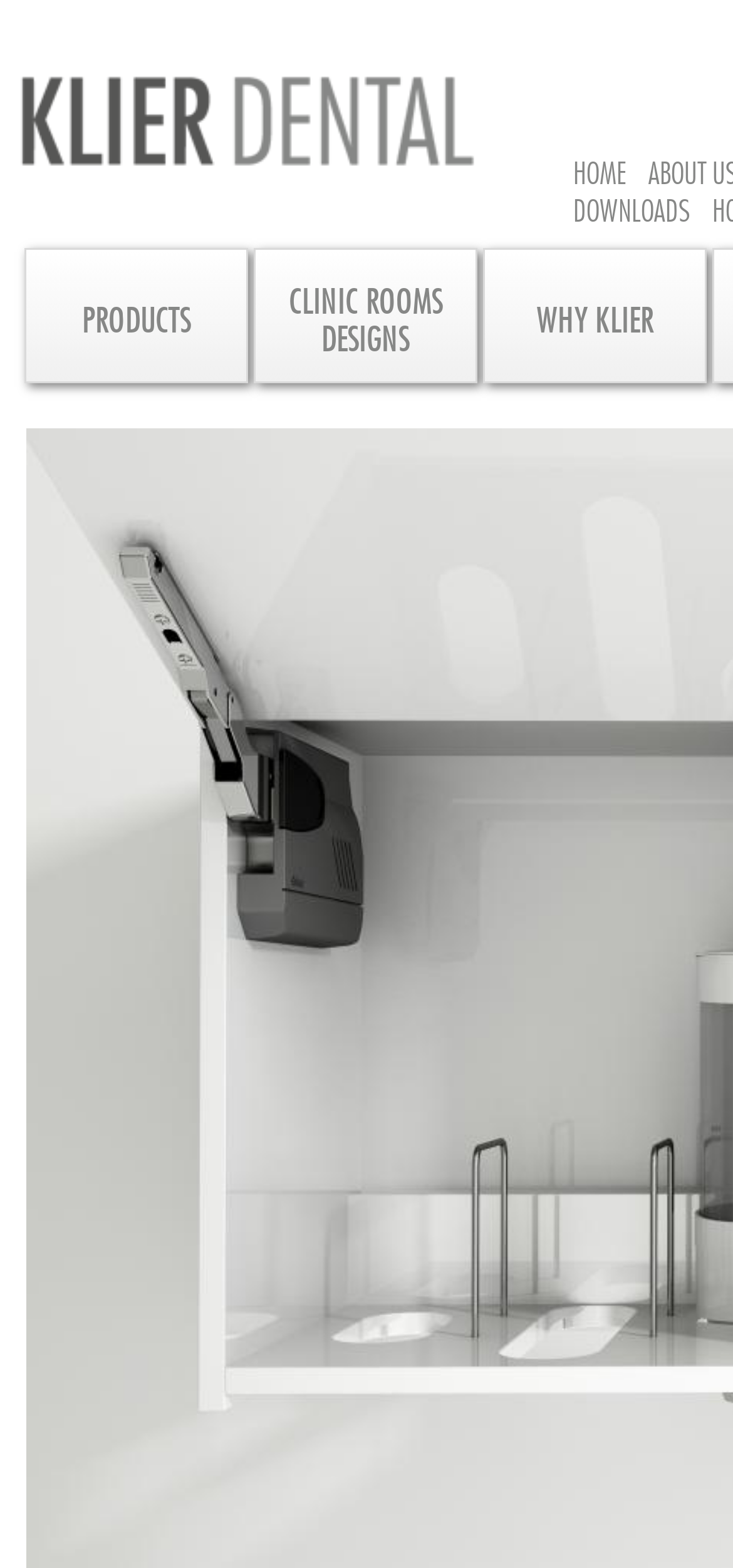Locate the bounding box coordinates of the UI element described by: "CLINIC ROOMS DESIGNS". Provide the coordinates as four float numbers between 0 and 1, formatted as [left, top, right, bottom].

[0.349, 0.159, 0.649, 0.243]